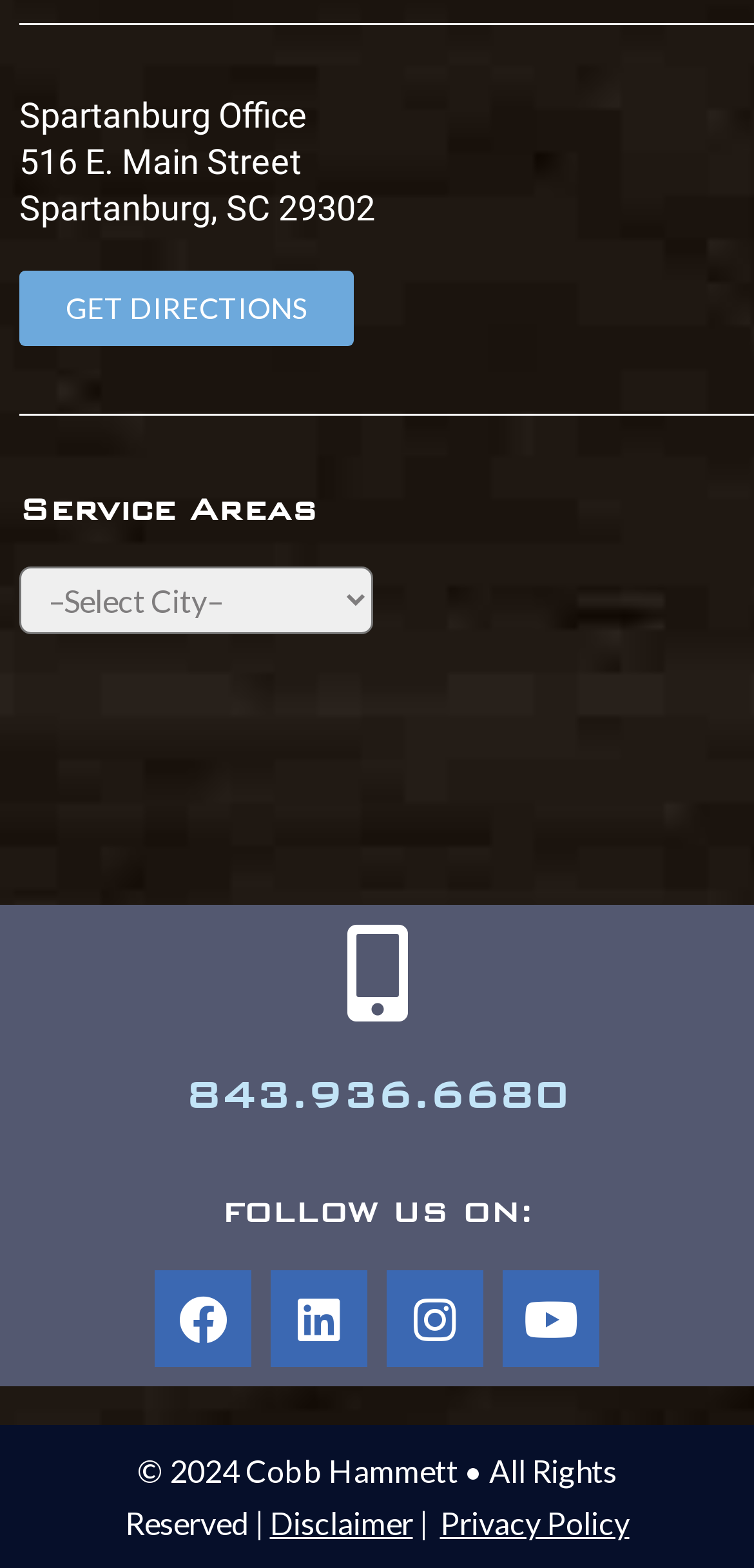Determine the bounding box coordinates for the clickable element required to fulfill the instruction: "Get directions to the Spartanburg office". Provide the coordinates as four float numbers between 0 and 1, i.e., [left, top, right, bottom].

[0.026, 0.173, 0.469, 0.221]